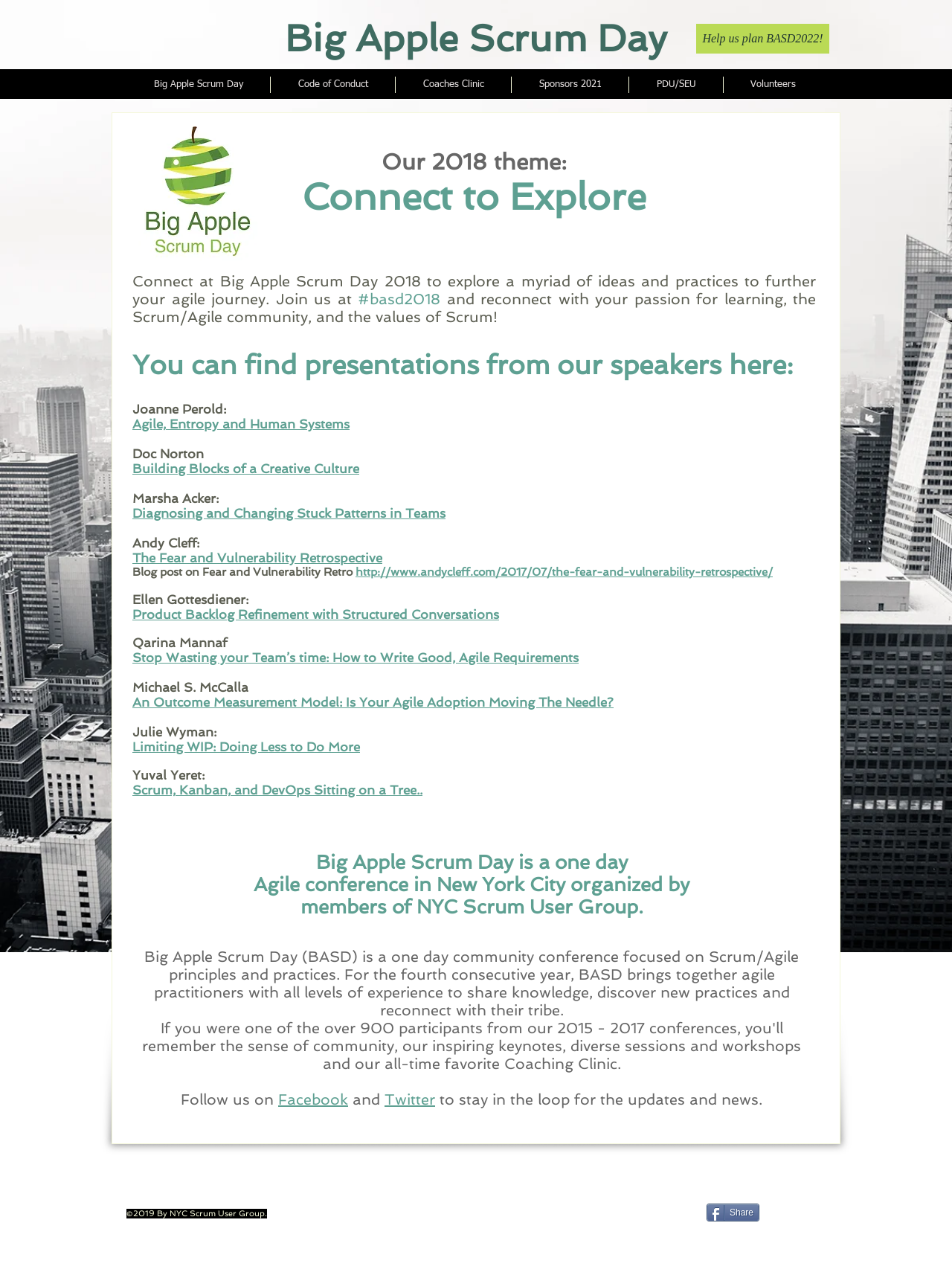Please identify the bounding box coordinates of the clickable area that will allow you to execute the instruction: "Read the 'Connect to Explore' heading".

[0.139, 0.137, 0.857, 0.172]